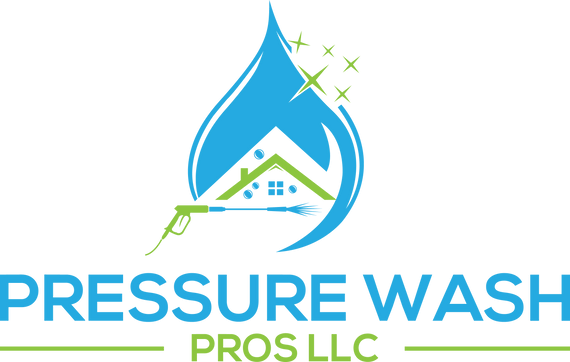What is represented by the house illustration?
Look at the screenshot and respond with one word or a short phrase.

Home improvement services